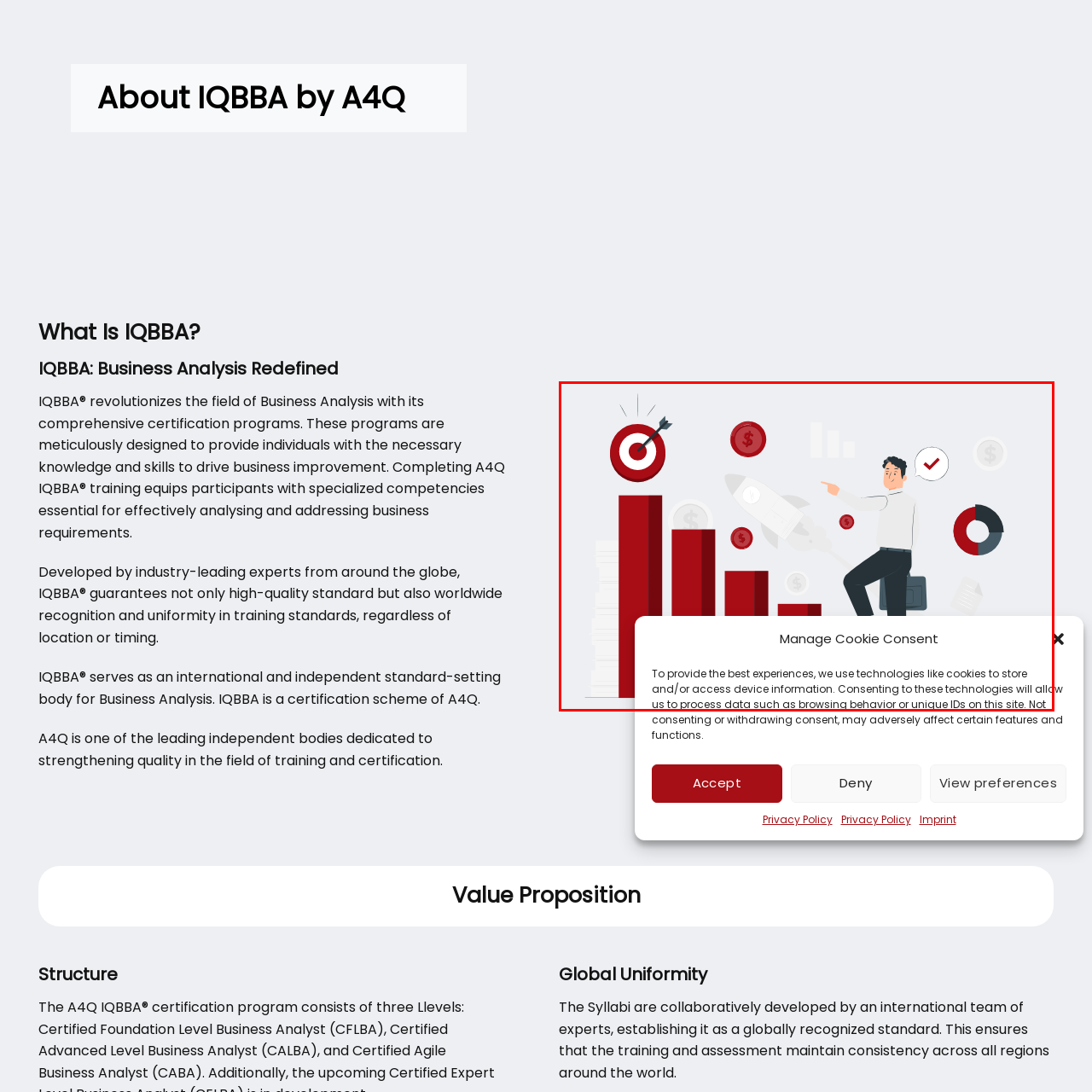Observe the image enclosed by the red border and respond to the subsequent question with a one-word or short phrase:
What does the stylized rocket in the background represent?

Innovation and forward momentum